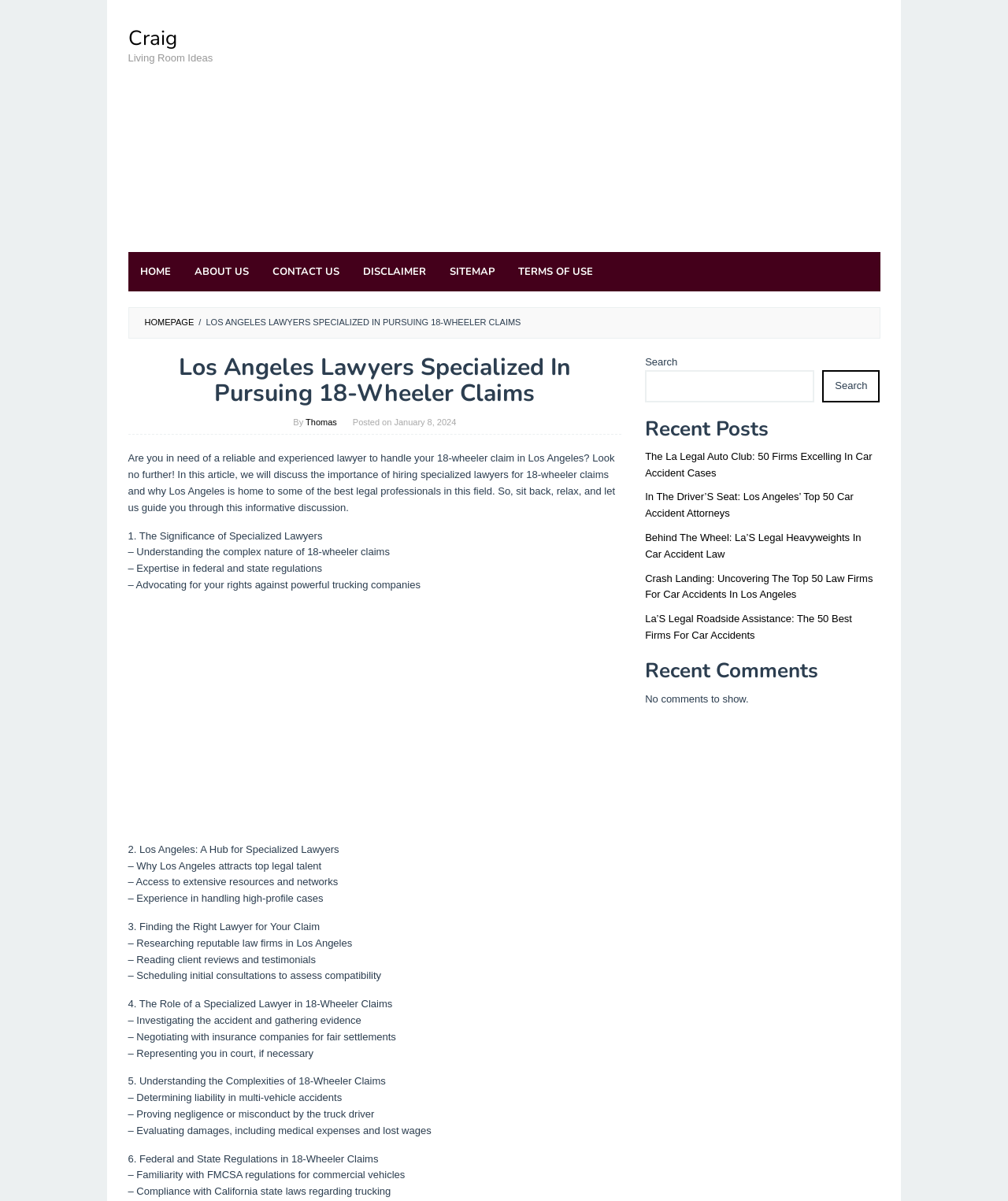What type of lawyers are specialized in this webpage?
Please interpret the details in the image and answer the question thoroughly.

The webpage is about Los Angeles lawyers who specialize in pursuing 18-wheeler claims, as indicated by the header and the content of the webpage.